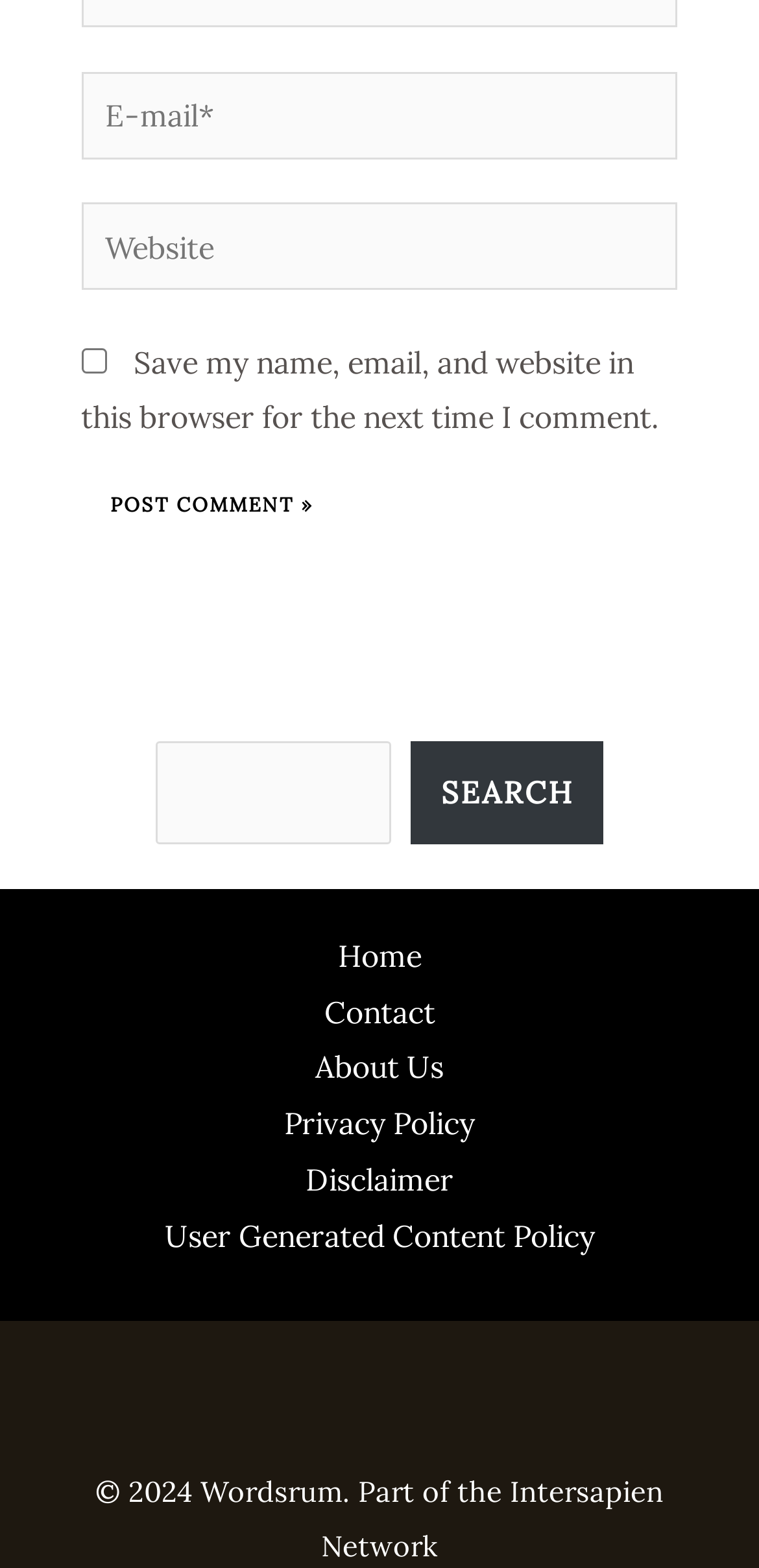Pinpoint the bounding box coordinates of the element to be clicked to execute the instruction: "Check save my name and email".

[0.106, 0.222, 0.14, 0.238]